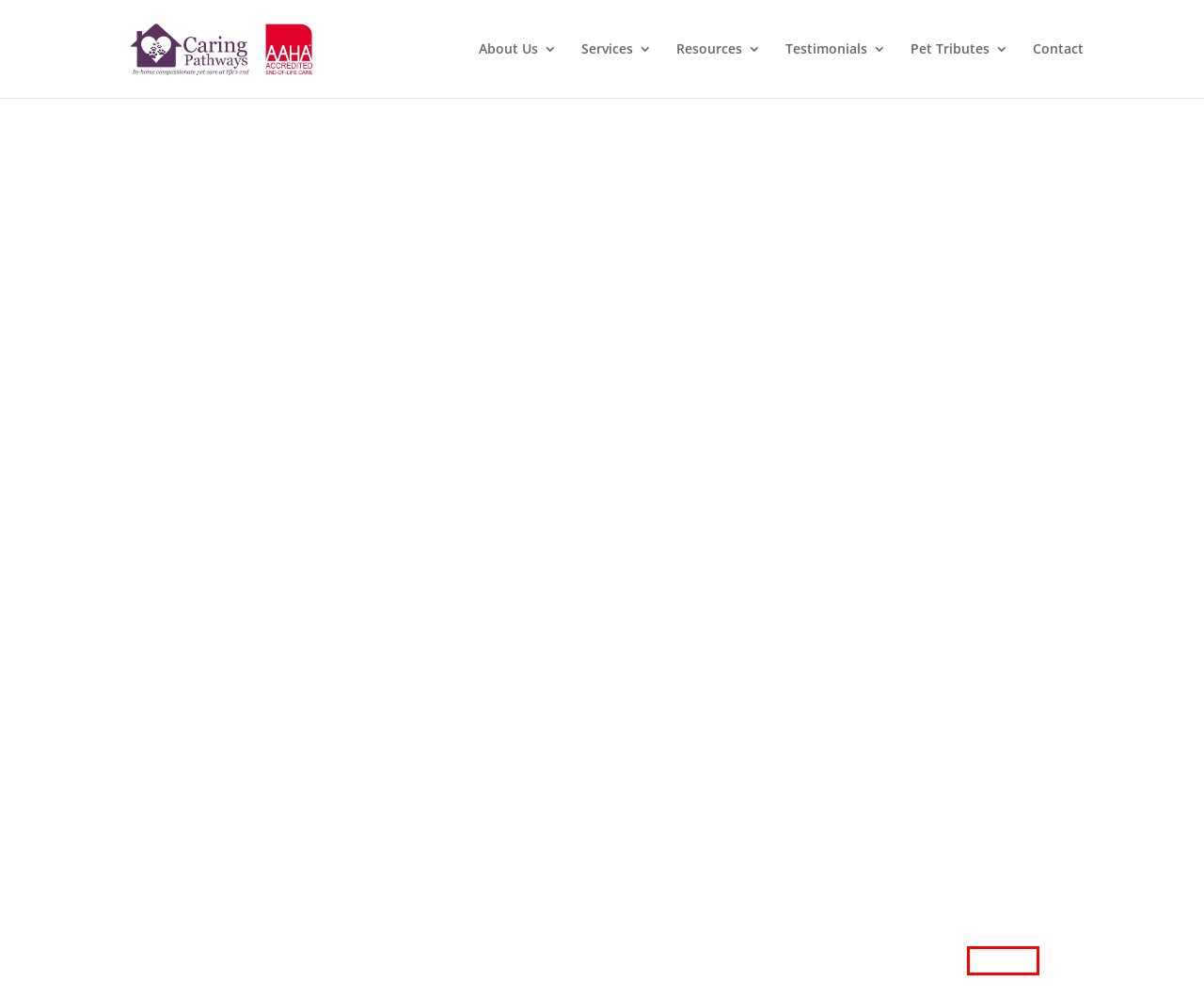Given a webpage screenshot with a red bounding box around a UI element, choose the webpage description that best matches the new webpage after clicking the element within the bounding box. Here are the candidates:
A. Westminster Pet Memorial - Caring Pathways
B. In-Home Pet Euthanasia and Hospice Care - Caring Pathways
C. Tribute for Nadi - Caring Pathways
D. Saying Goodbye - Caring Pathways
E. Pet Caregiver Questionnaire - Caring Pathways
F. Flexible Financing Options for End-of-Life Pet Care - Caring Pathways
G. Tribute for Duncan - Caring Pathways
H. Loveland In-Home Pet Euthanasia - Caring Pathways

G